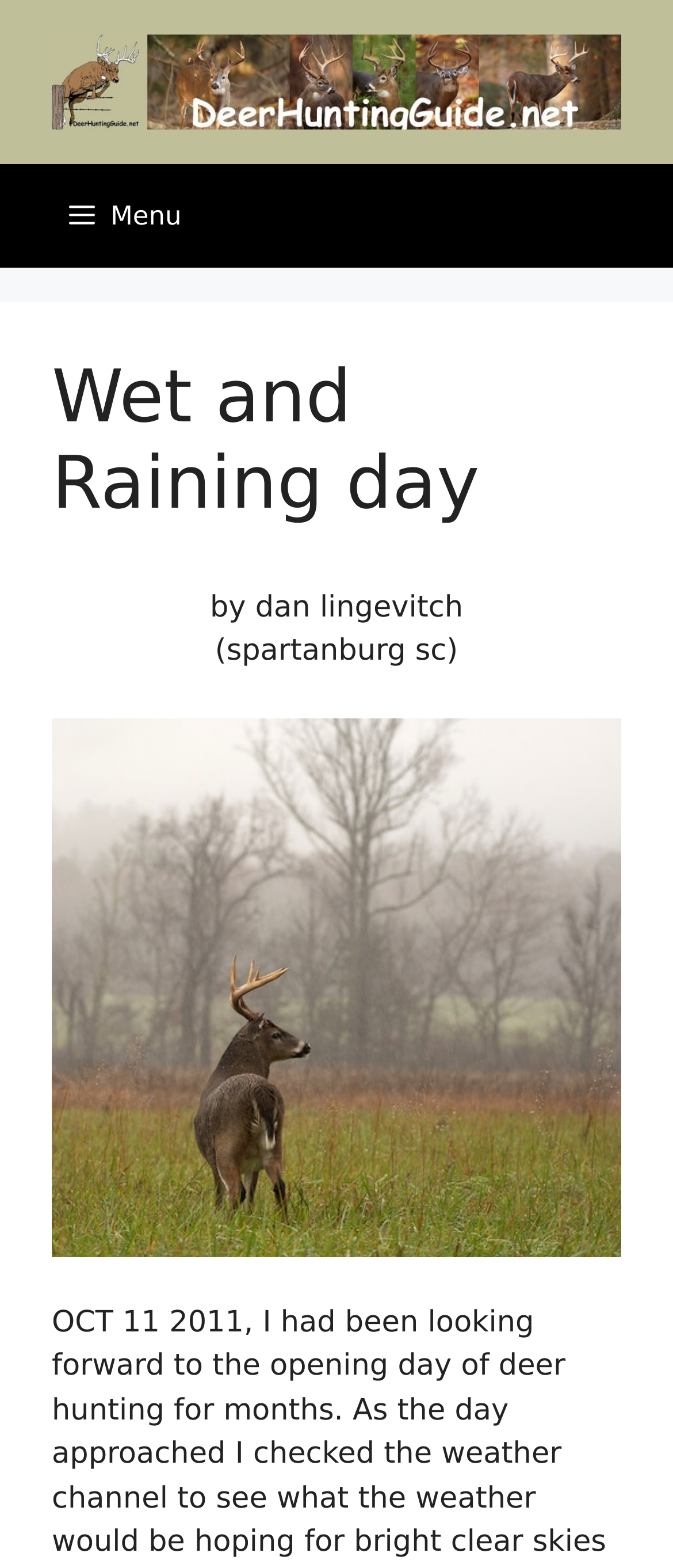What is the name of the author?
Based on the screenshot, provide a one-word or short-phrase response.

Dan Lingevitch